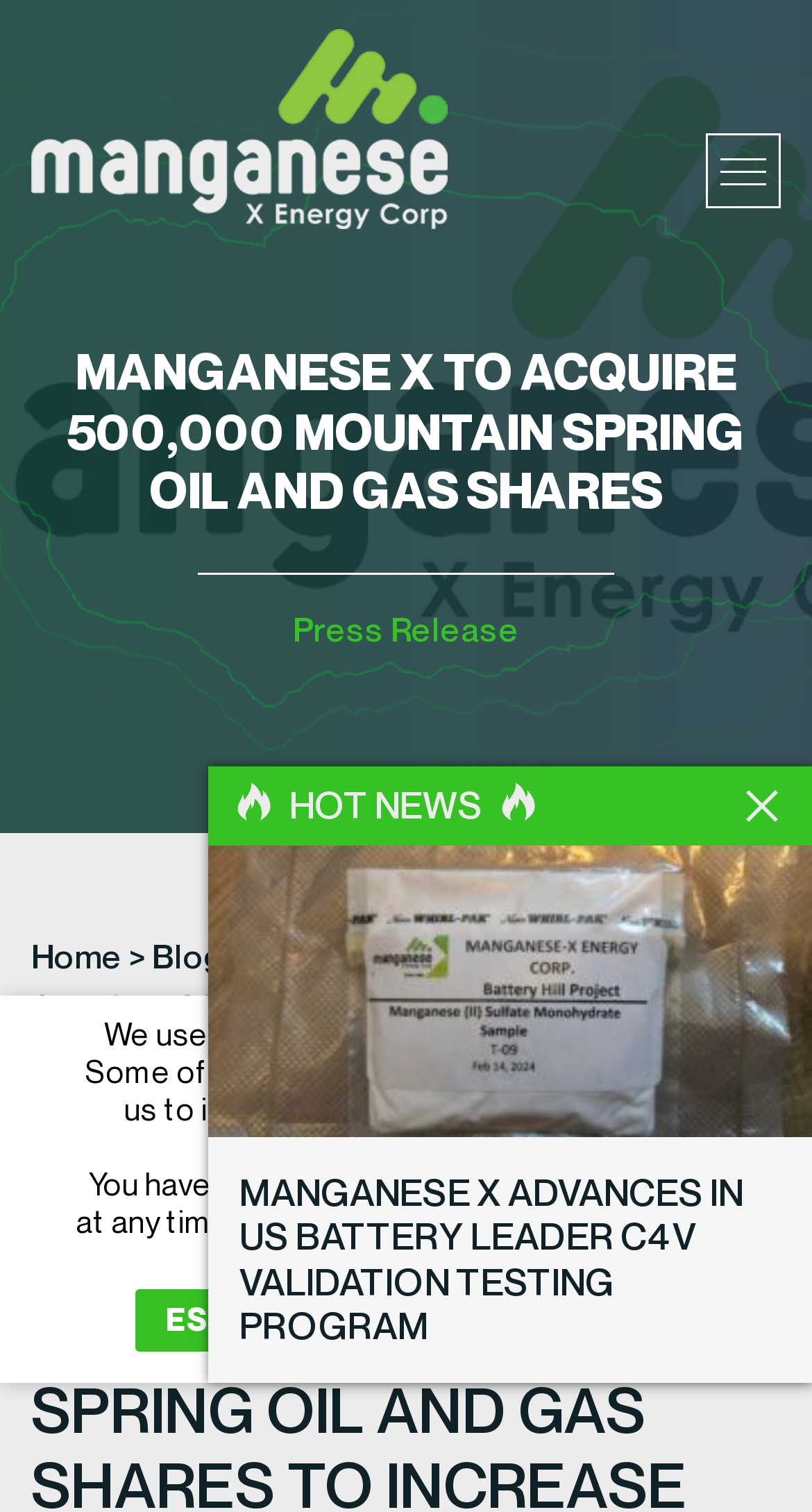Please answer the following question using a single word or phrase: 
How many news articles are displayed?

2